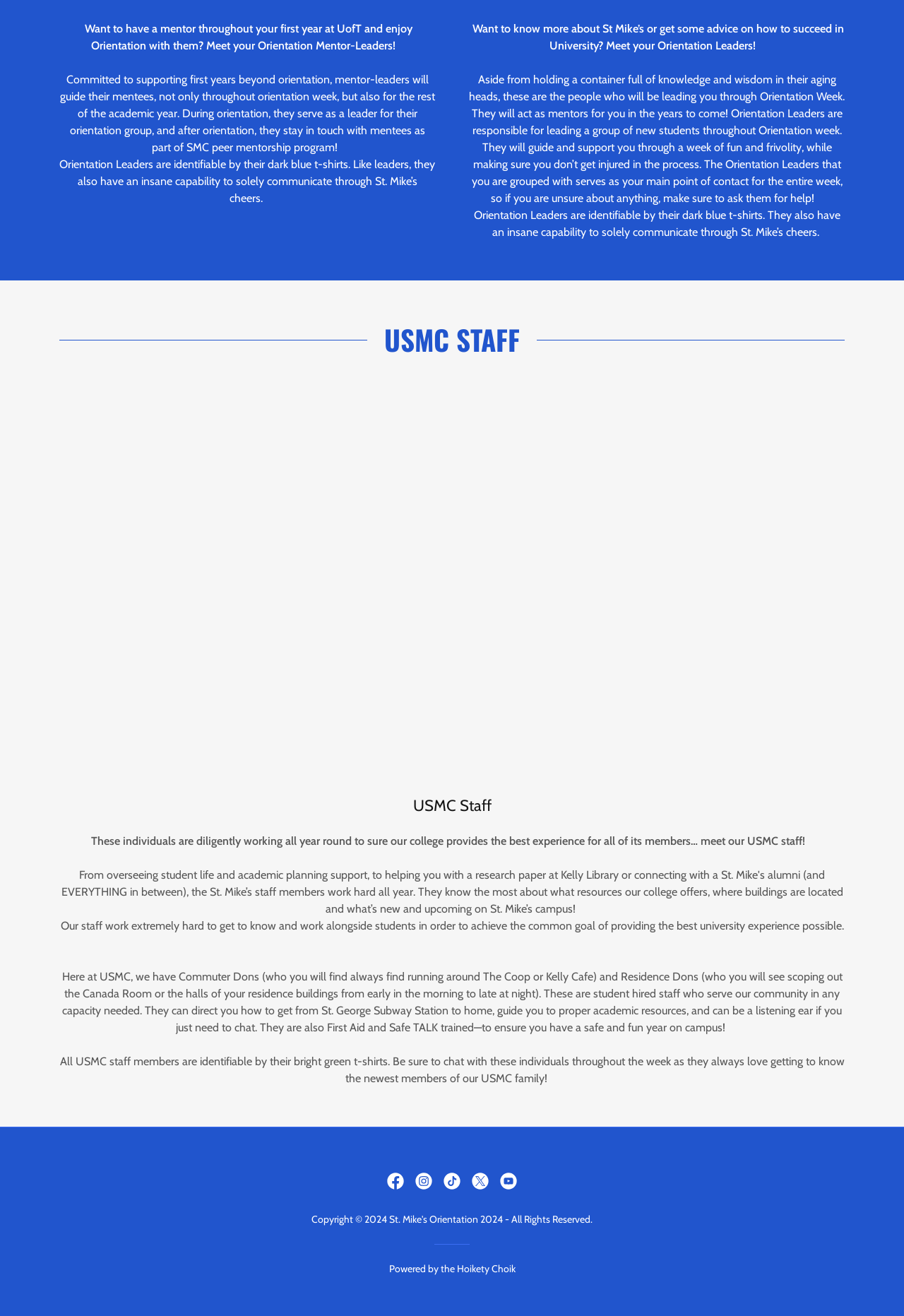Can you give a detailed response to the following question using the information from the image? What do Orientation Leaders wear?

The webpage states that Orientation Leaders are identifiable by their dark blue t-shirts, which is how you can recognize them.